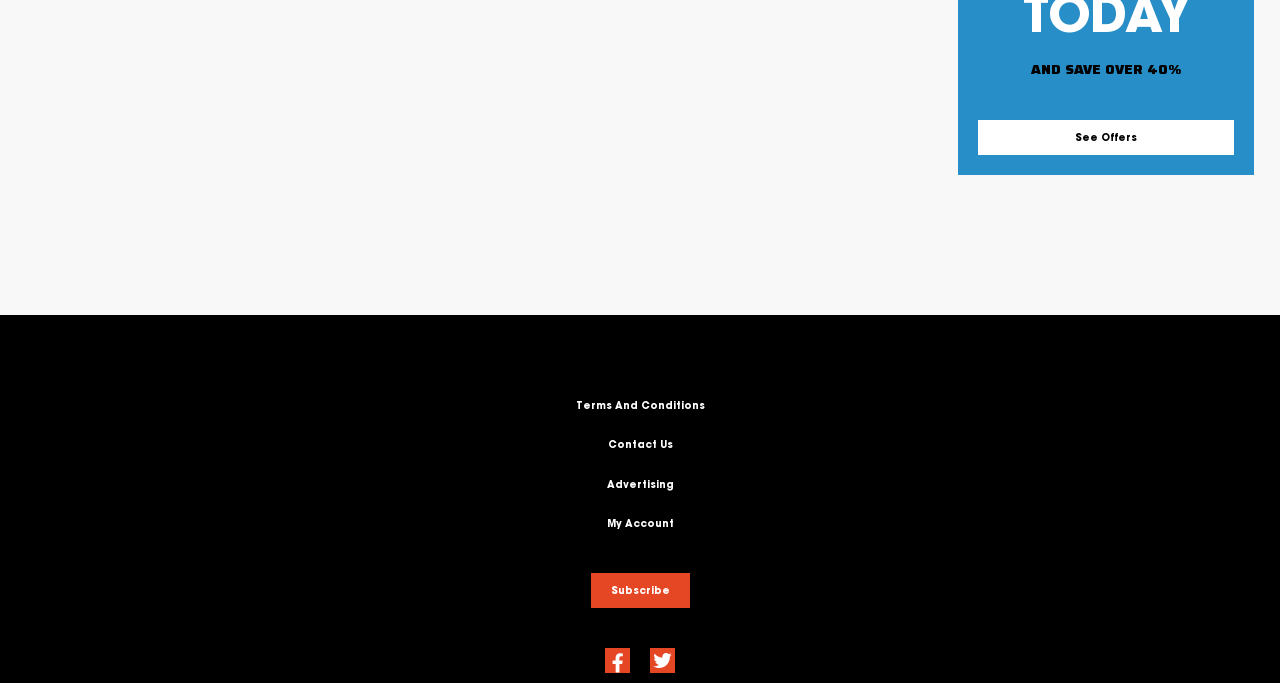Provide your answer in a single word or phrase: 
What is the purpose of the 'See Offers' link?

To view offers